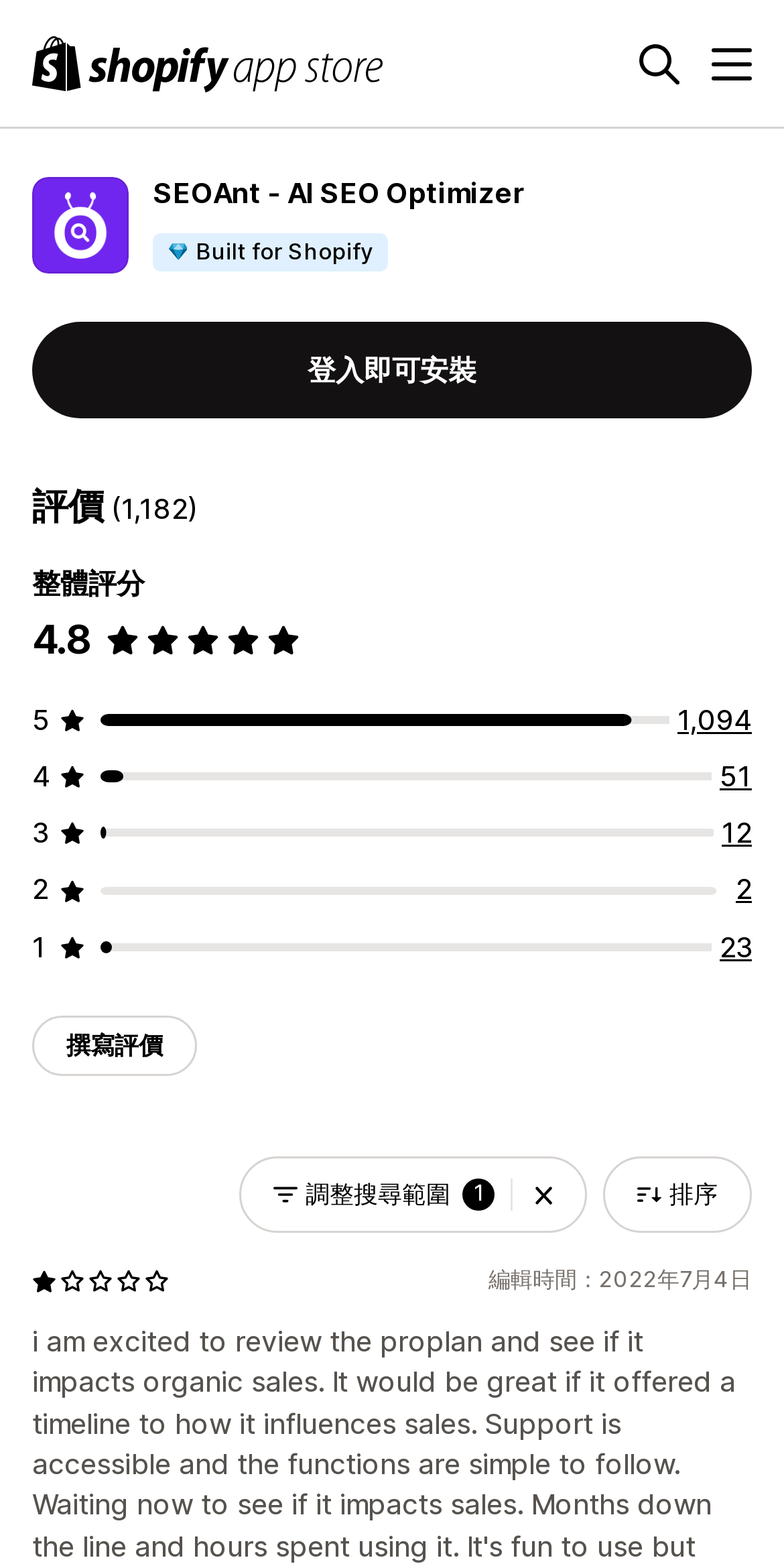Please pinpoint the bounding box coordinates for the region I should click to adhere to this instruction: "Clear the search filters".

[0.651, 0.74, 0.736, 0.786]